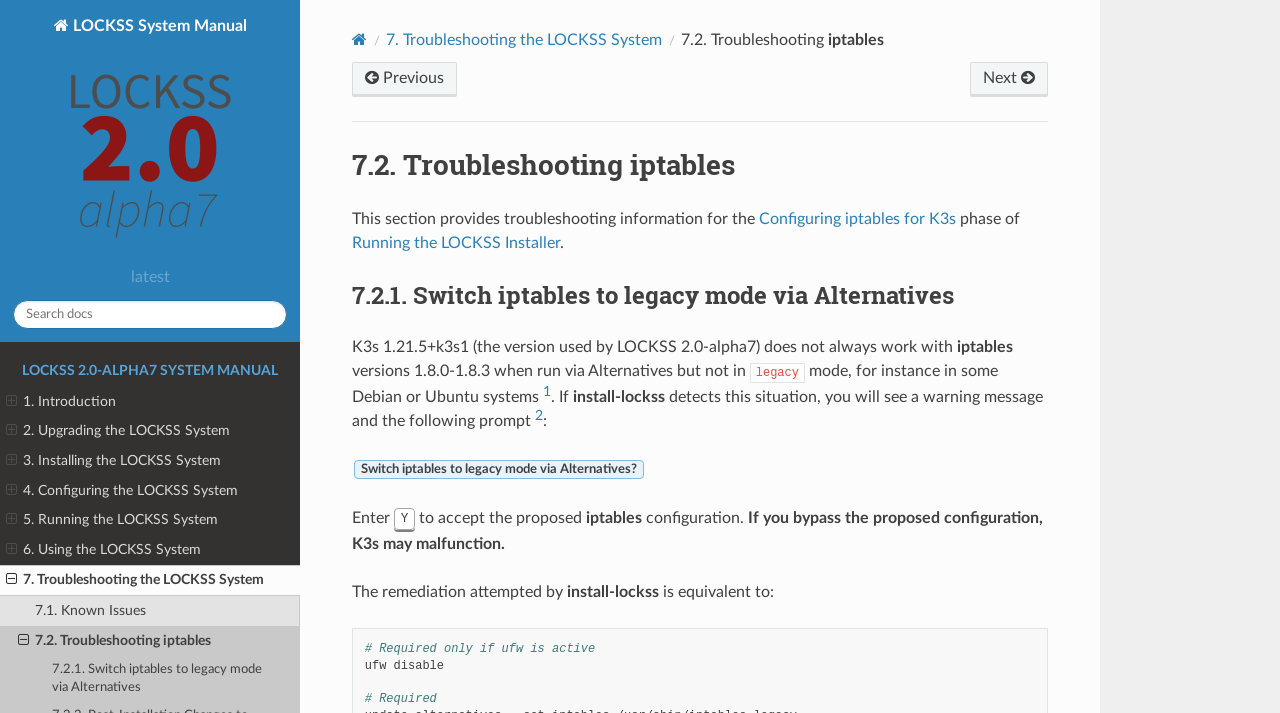Identify the bounding box coordinates of the clickable region to carry out the given instruction: "Navigate to previous page".

[0.275, 0.087, 0.357, 0.136]